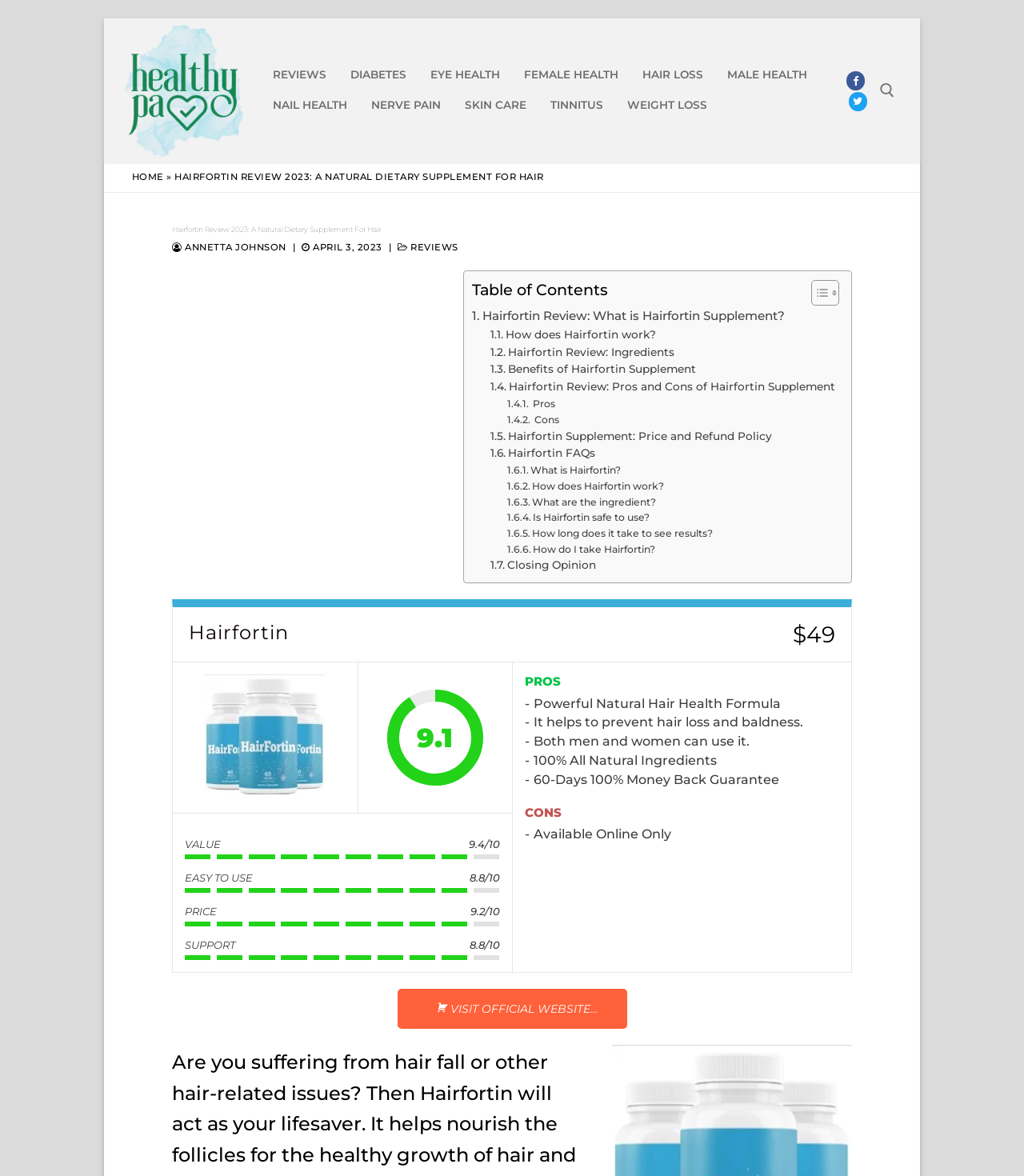Find the main header of the webpage and produce its text content.

Hairfortin Review 2023: A Natural Dietary Supplement For Hair